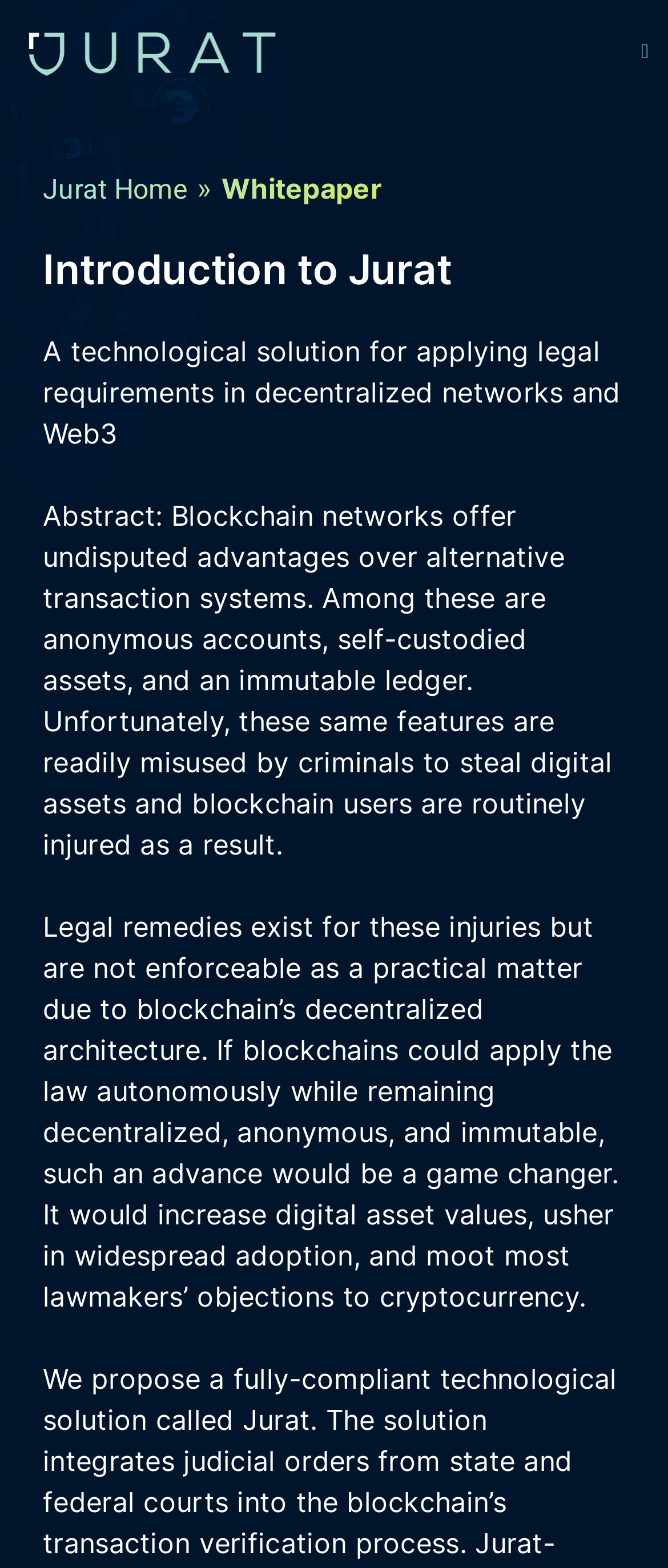Based on the image, please elaborate on the answer to the following question:
How many sections are in the menu?

Based on the webpage structure, specifically the links 'Jurat Home' and 'Whitepaper', I can count two sections in the menu.